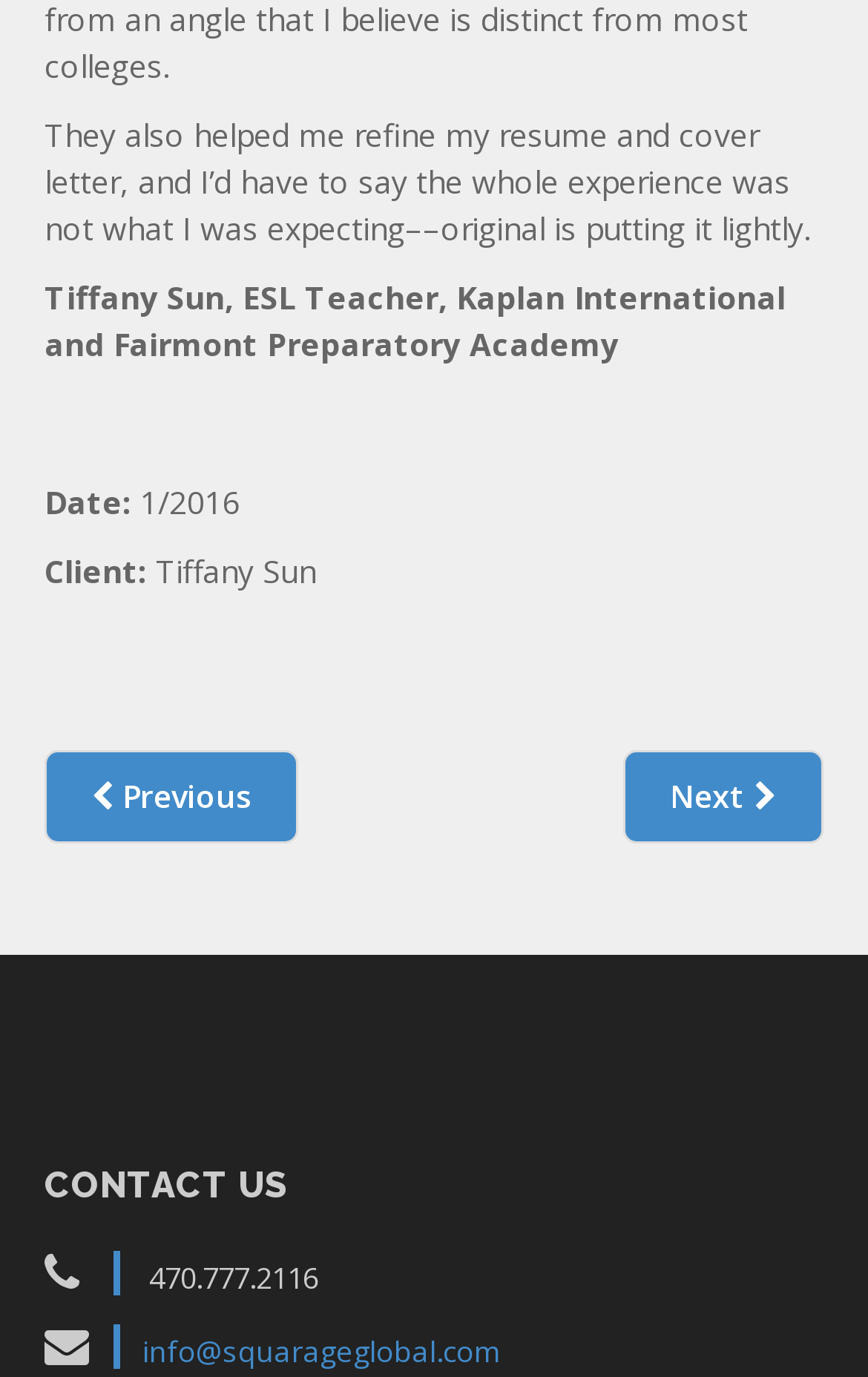What is the occupation of Tiffany Sun?
Using the details from the image, give an elaborate explanation to answer the question.

From the StaticText element 'Tiffany Sun, ESL Teacher, Kaplan International and Fairmont Preparatory Academy', we can infer that Tiffany Sun is an ESL Teacher.